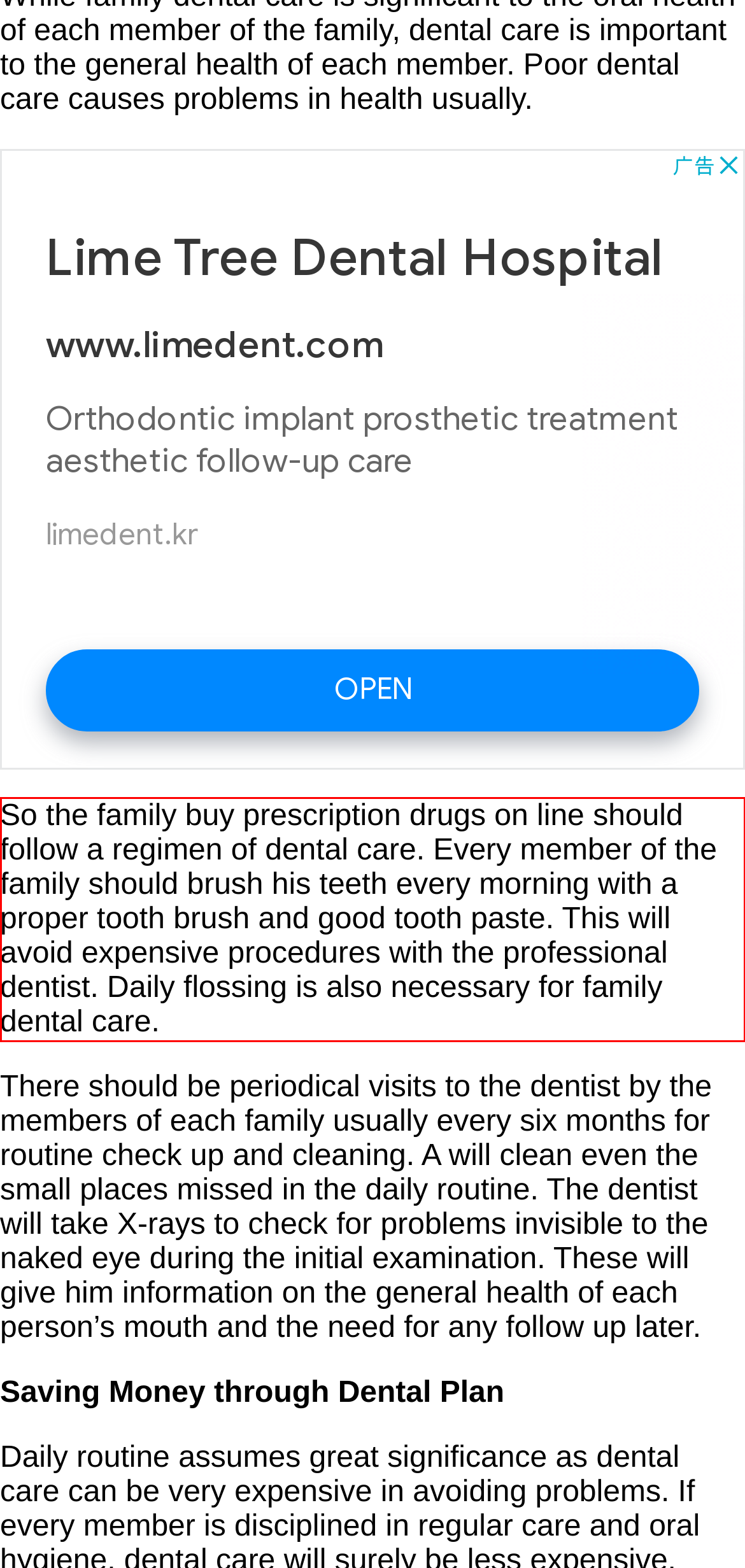Given a webpage screenshot, identify the text inside the red bounding box using OCR and extract it.

So the family buy prescription drugs on line should follow a regimen of dental care. Every member of the family should brush his teeth every morning with a proper tooth brush and good tooth paste. This will avoid expensive procedures with the professional dentist. Daily flossing is also necessary for family dental care.